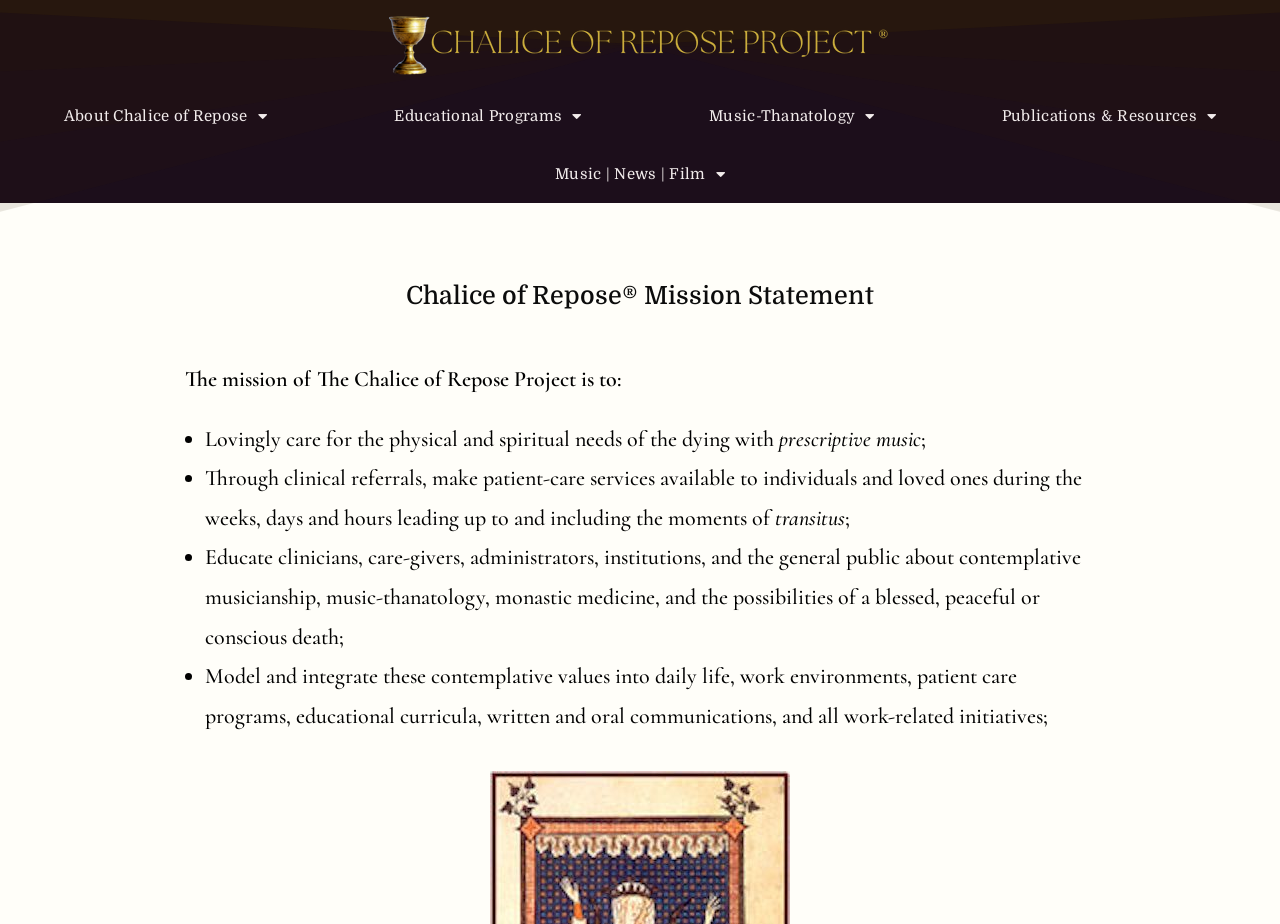What is the mission of the Chalice of Repose Project?
Relying on the image, give a concise answer in one word or a brief phrase.

Care for the dying with prescriptive music